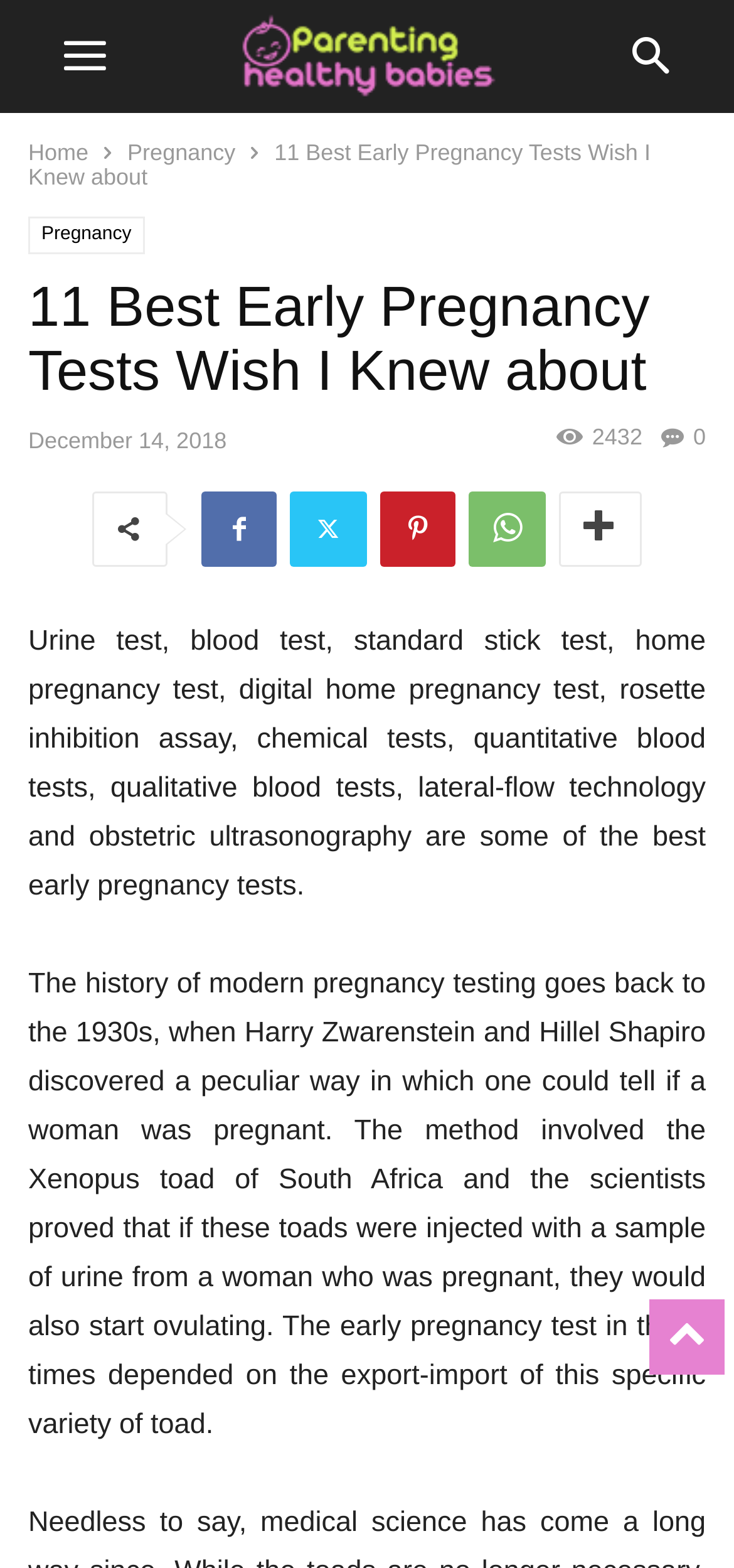Locate the bounding box coordinates of the area where you should click to accomplish the instruction: "share on social media".

[0.901, 0.27, 0.962, 0.287]